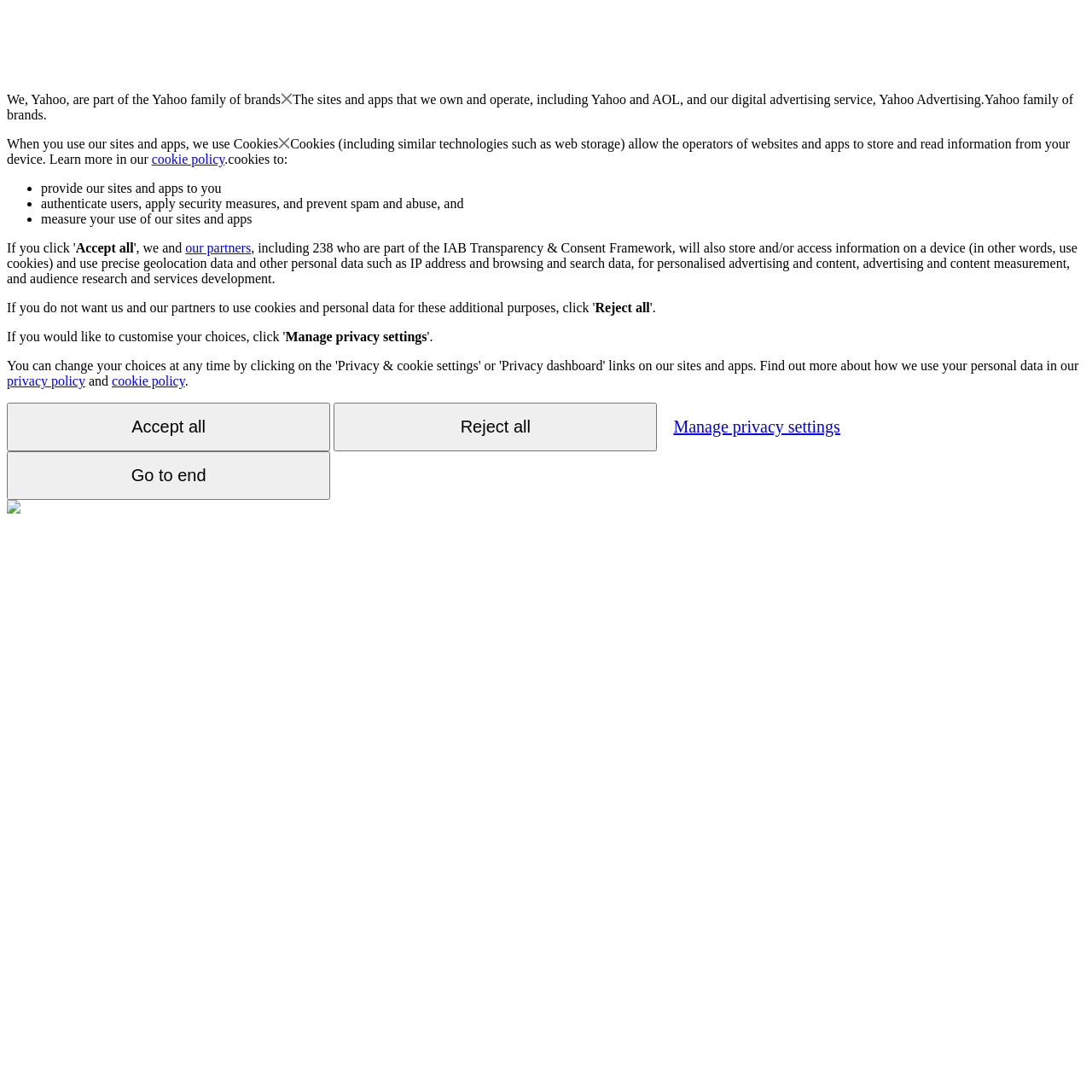Identify the bounding box for the described UI element. Provide the coordinates in (top-left x, top-left y, bottom-right x, bottom-right y) format with values ranging from 0 to 1: Reject all

[0.306, 0.369, 0.602, 0.413]